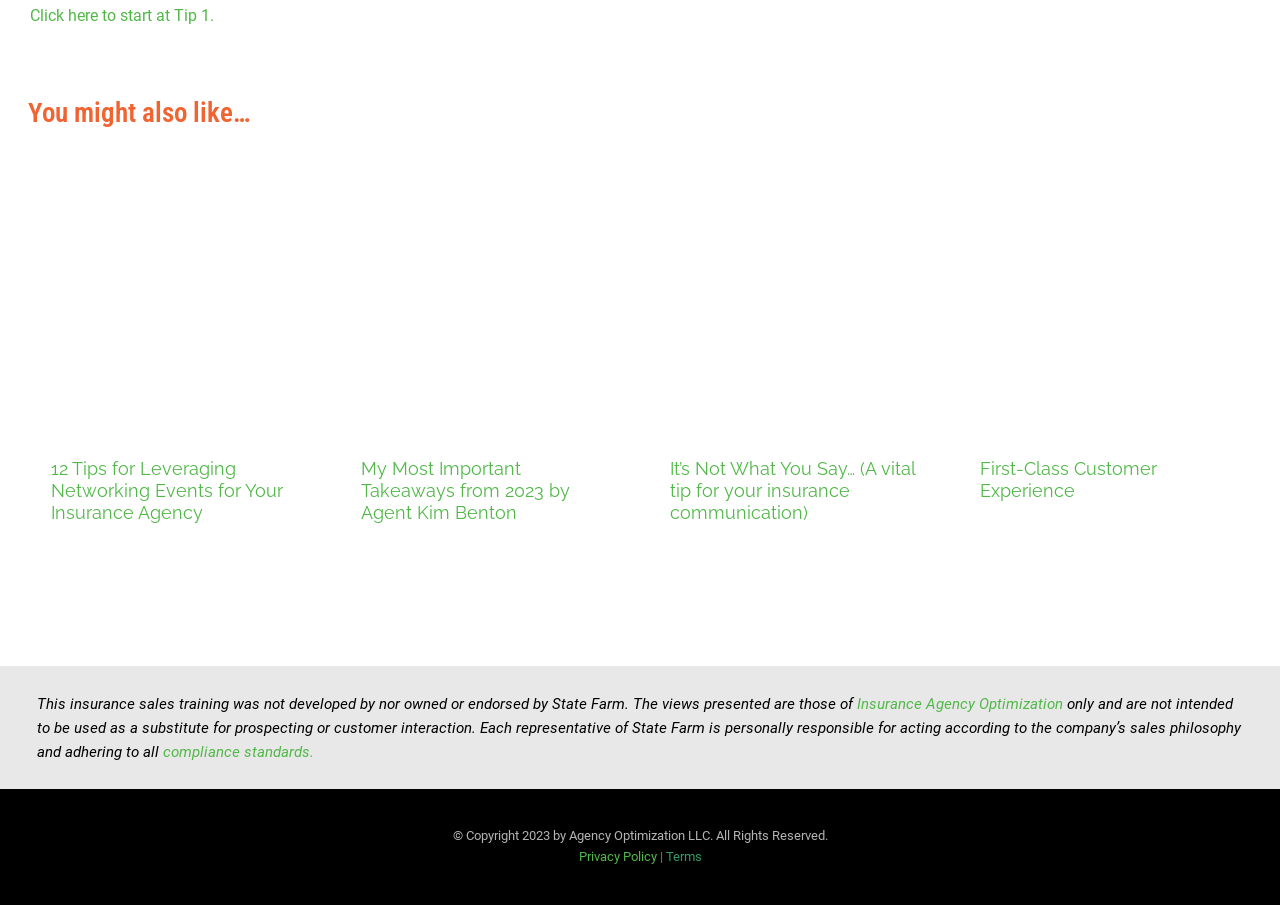Calculate the bounding box coordinates of the UI element given the description: "First-Class Customer Experience".

[0.765, 0.506, 0.904, 0.554]